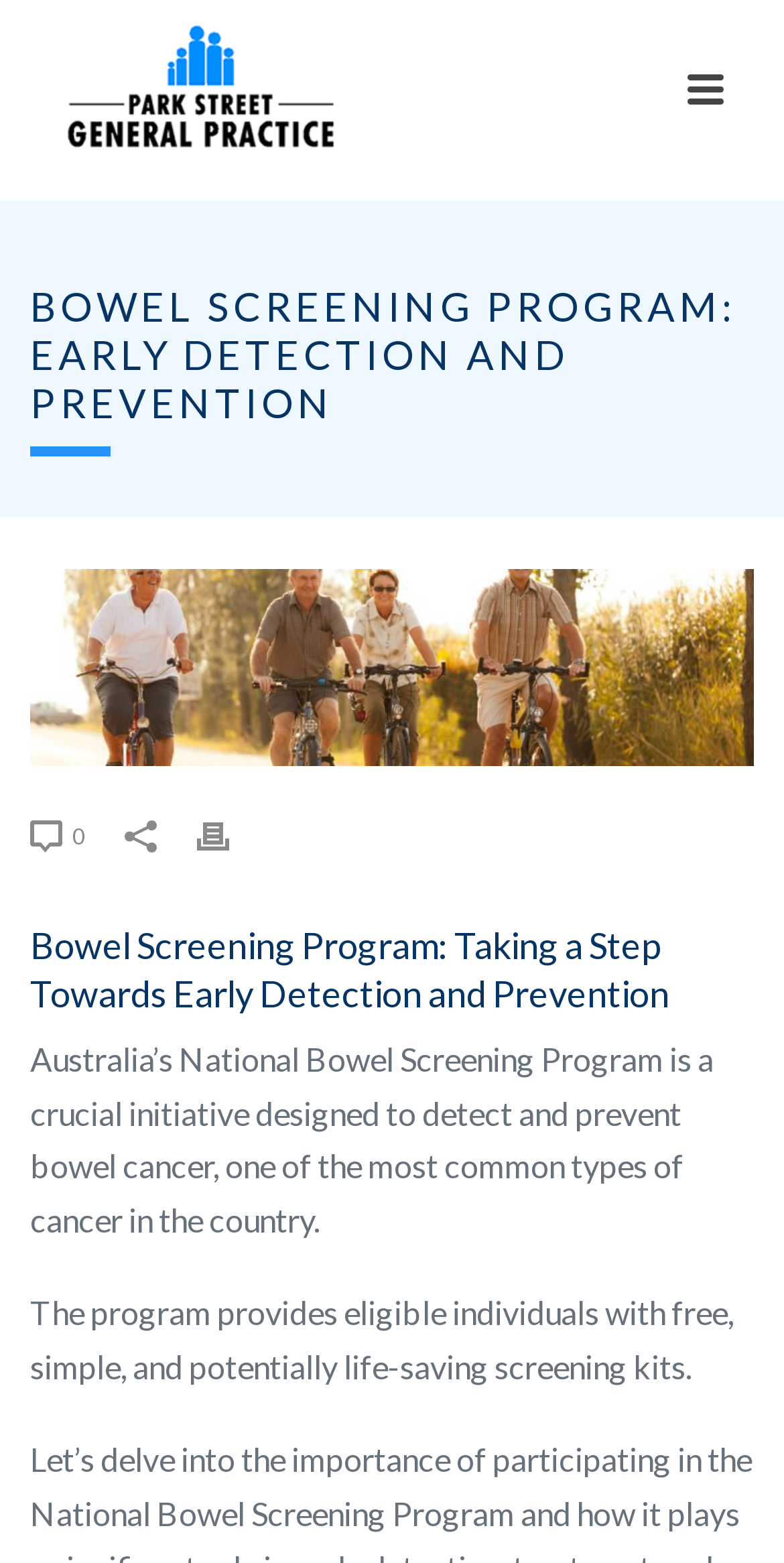Please find the bounding box coordinates (top-left x, top-left y, bottom-right x, bottom-right y) in the screenshot for the UI element described as follows: 0

[0.038, 0.516, 0.159, 0.552]